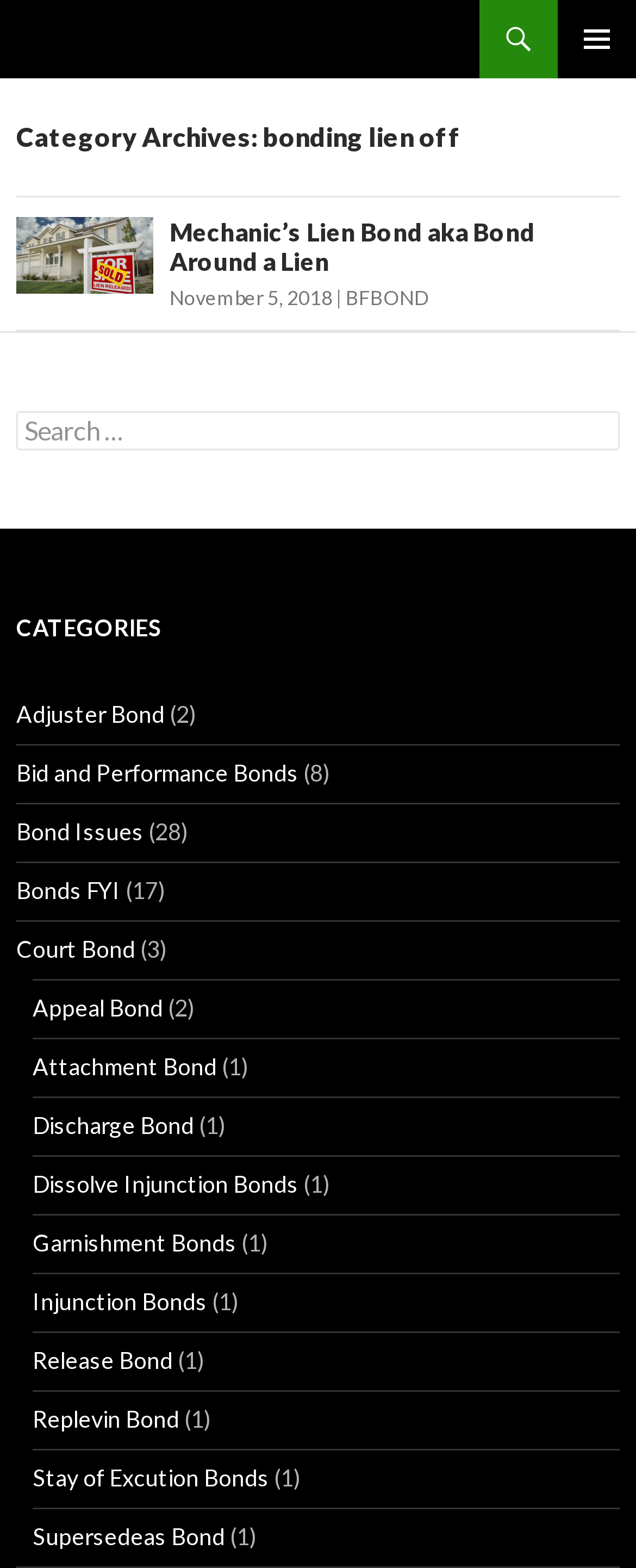Respond with a single word or short phrase to the following question: 
How many categories are listed?

17